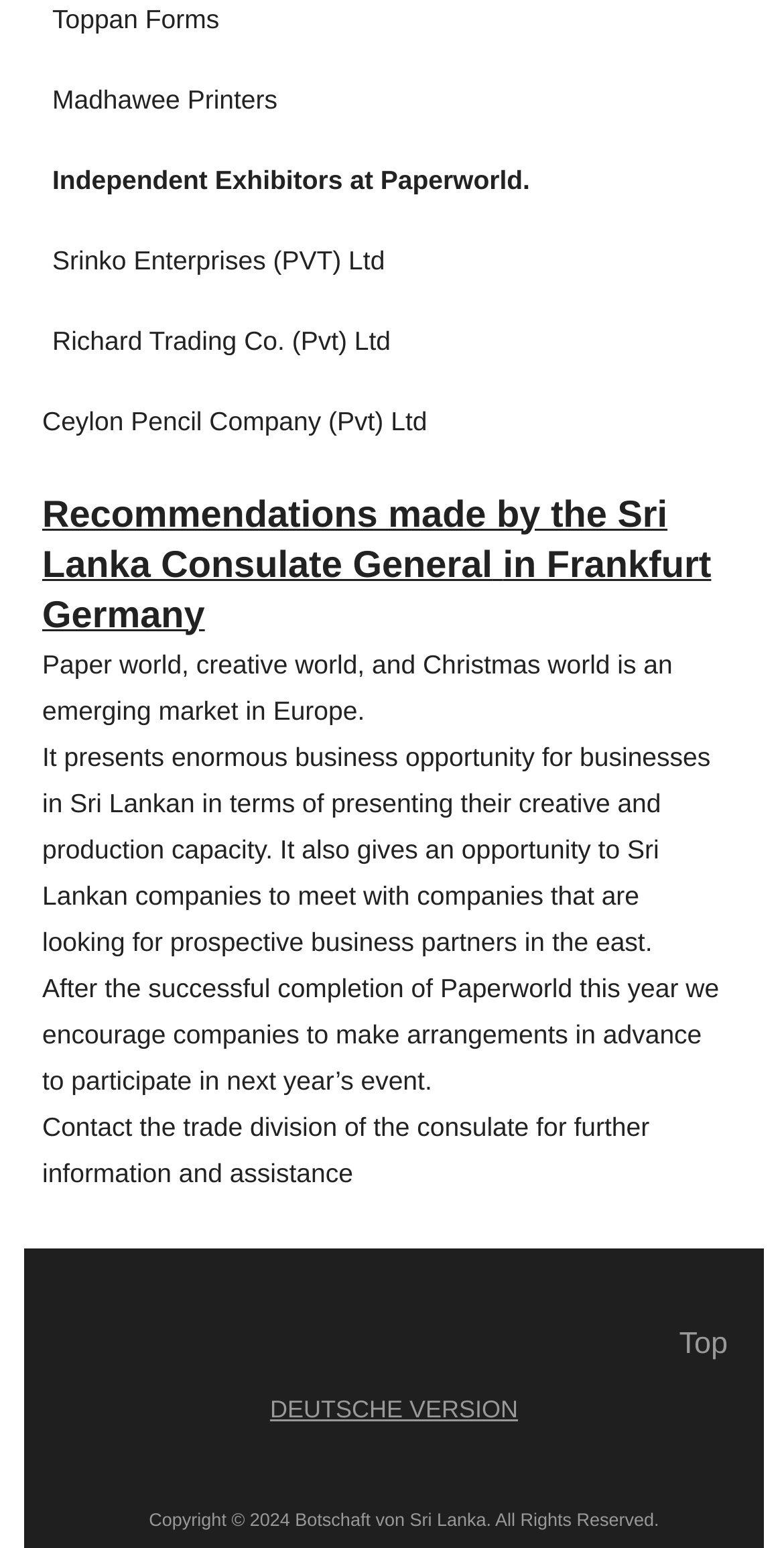Who should be contacted for further information?
Please provide a detailed answer to the question.

I found the contact information mentioned in the webpage, which is the trade division of the consulate, as stated in the sentence 'Contact the trade division of the consulate for further information and assistance'.